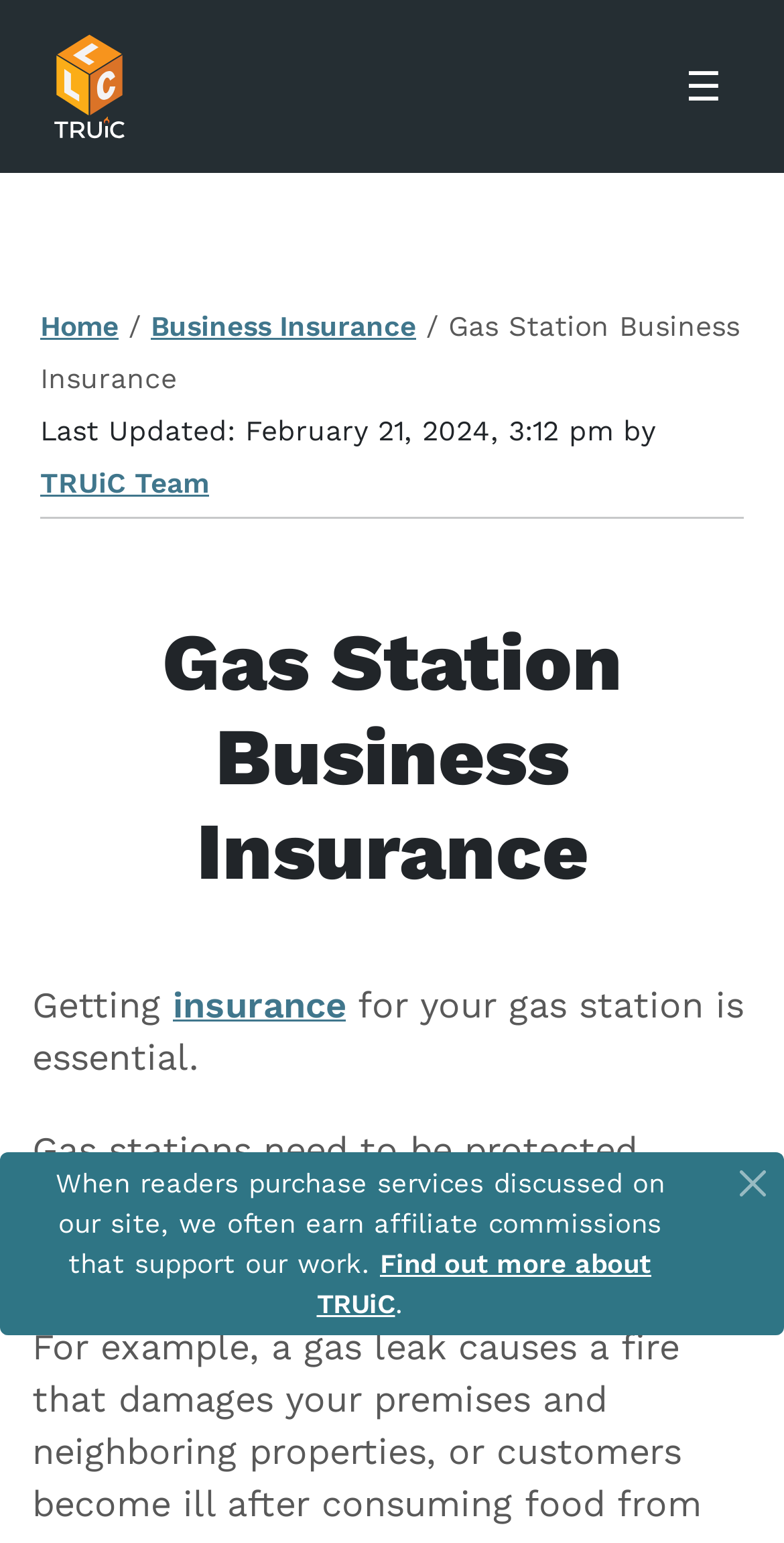Respond to the question below with a concise word or phrase:
Who is the author of the webpage content?

TRUiC Team